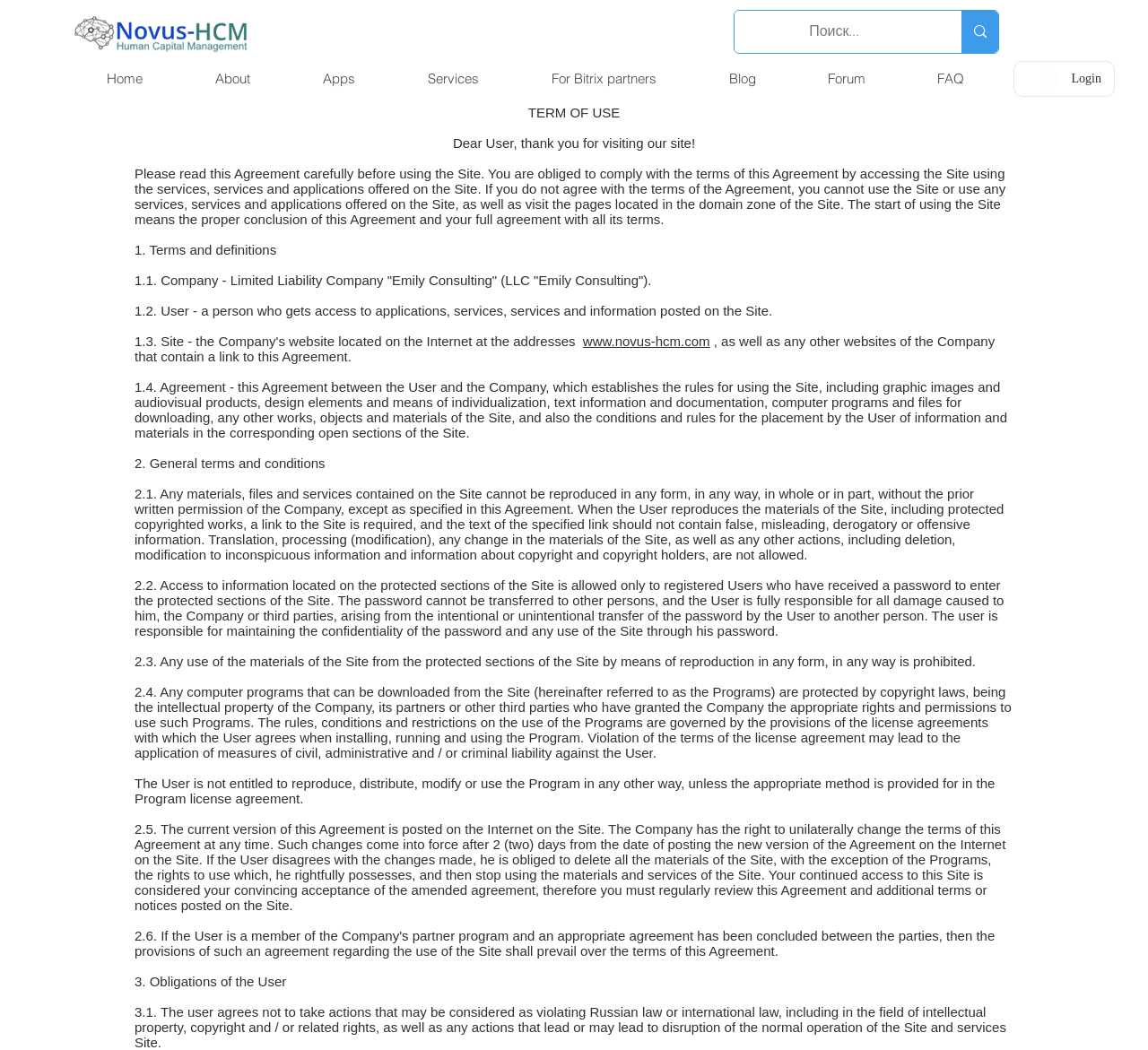Locate the bounding box coordinates of the element you need to click to accomplish the task described by this instruction: "Visit the blog".

[0.603, 0.061, 0.689, 0.09]